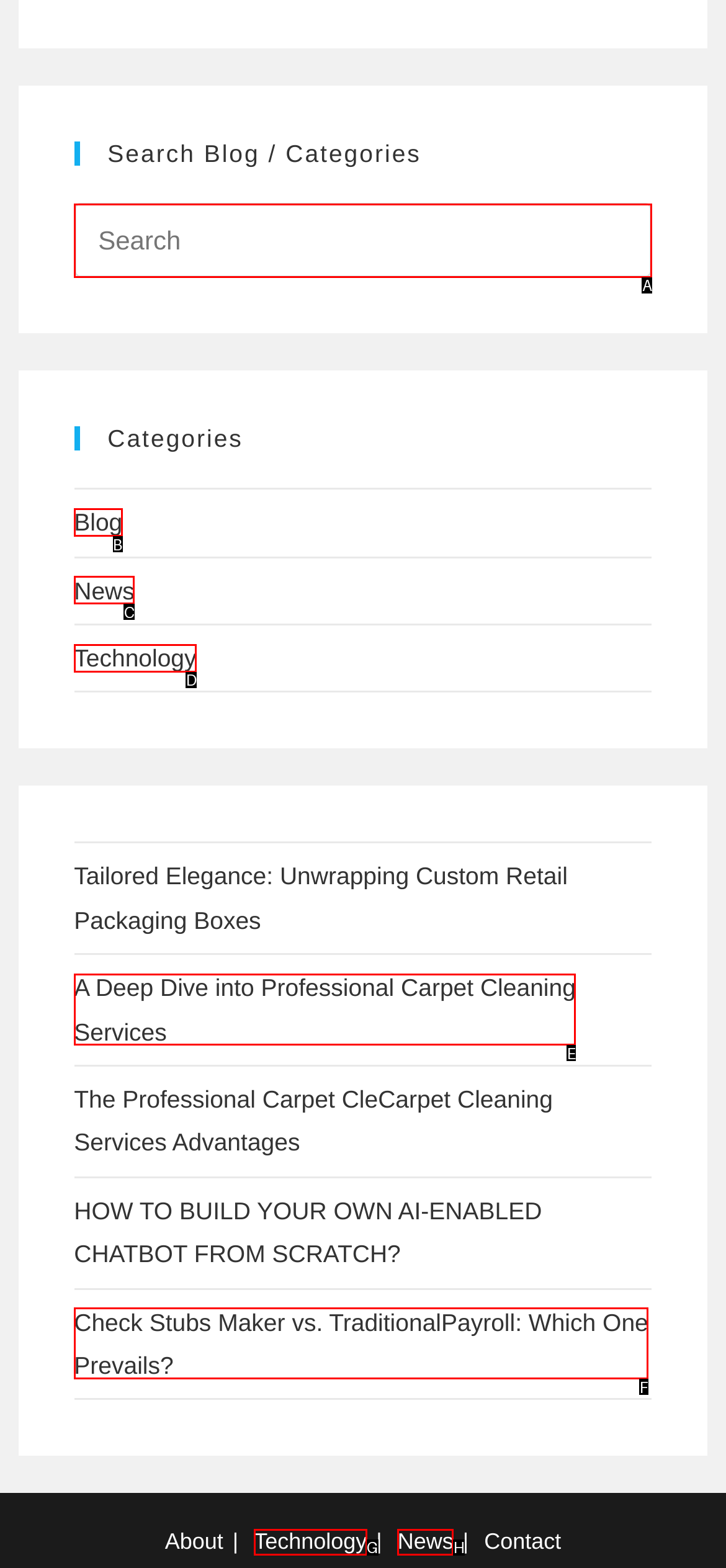Which lettered option should I select to achieve the task: Search this website according to the highlighted elements in the screenshot?

A